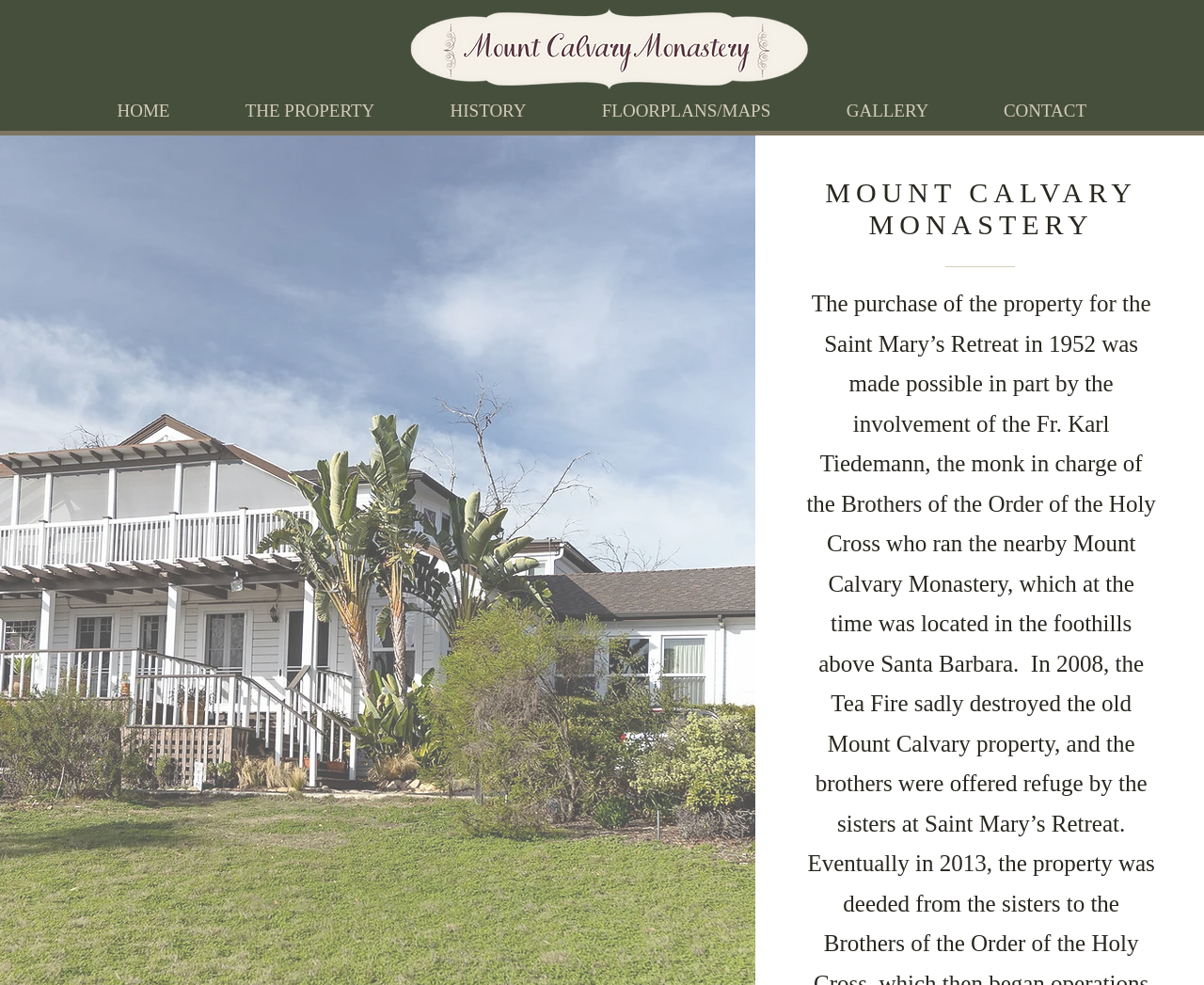Is there a logo on the webpage?
Using the image, answer in one word or phrase.

Yes